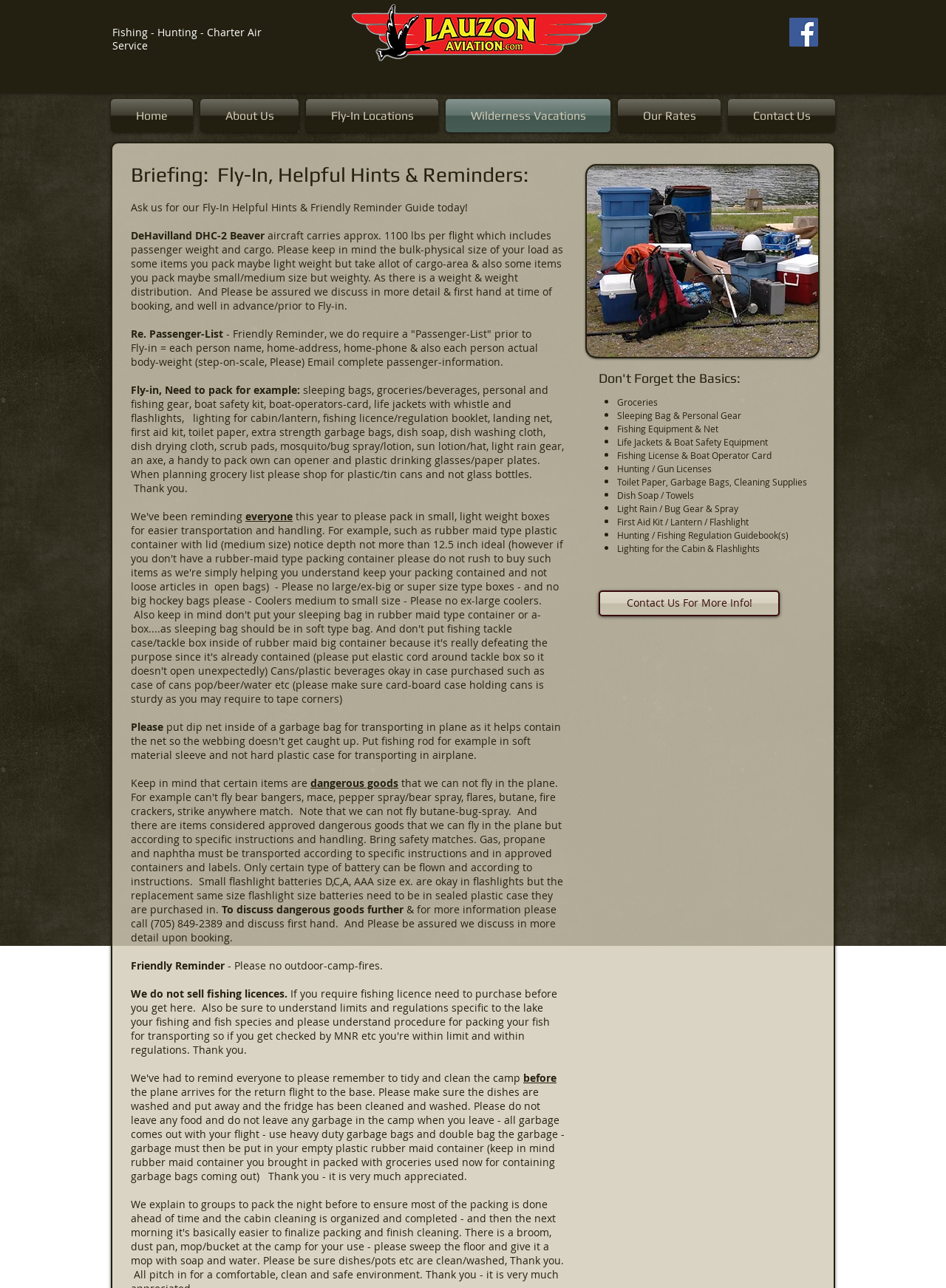Please provide a one-word or short phrase answer to the question:
What is the phone number to discuss dangerous goods?

(705) 849-2389